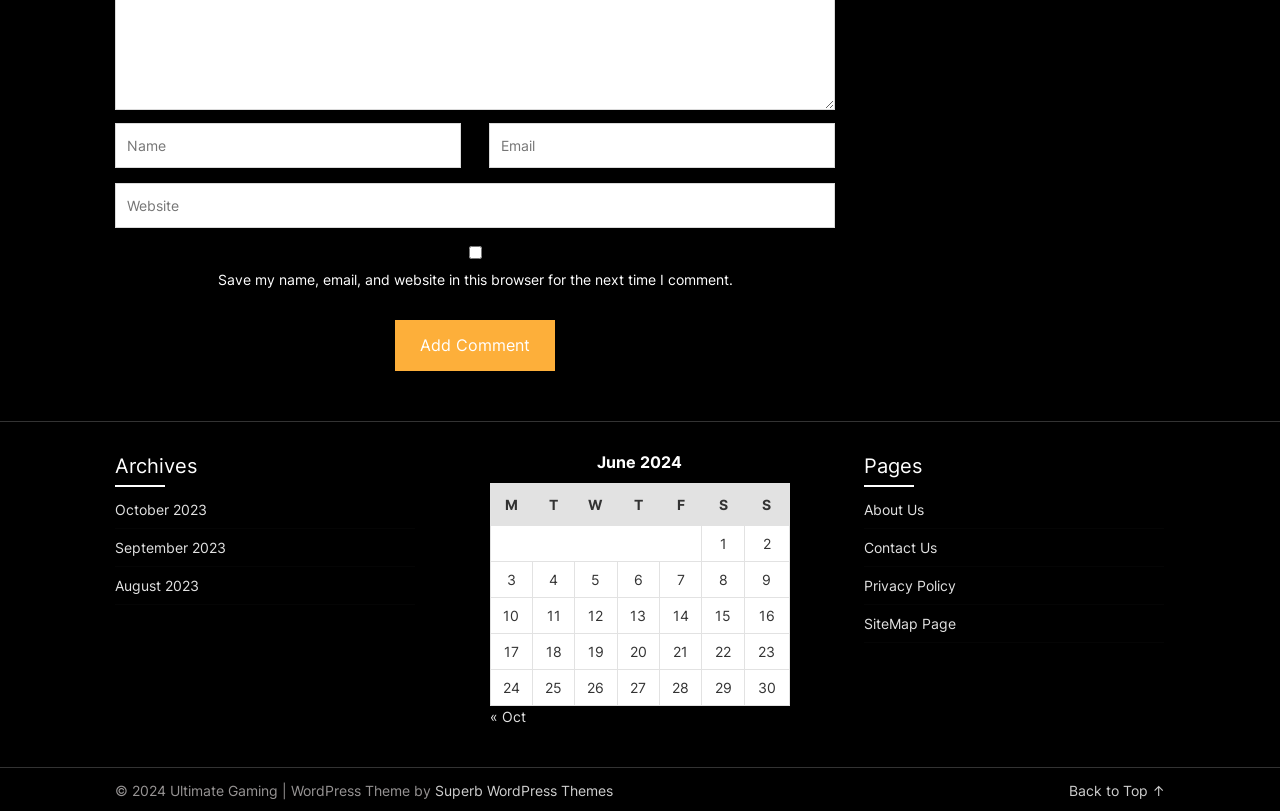Carefully examine the image and provide an in-depth answer to the question: What is the purpose of the checkbox?

The checkbox is located below the comment form and is labeled 'Save my name, email, and website in this browser for the next time I comment.' Its purpose is to allow users to save their comment information for future use.